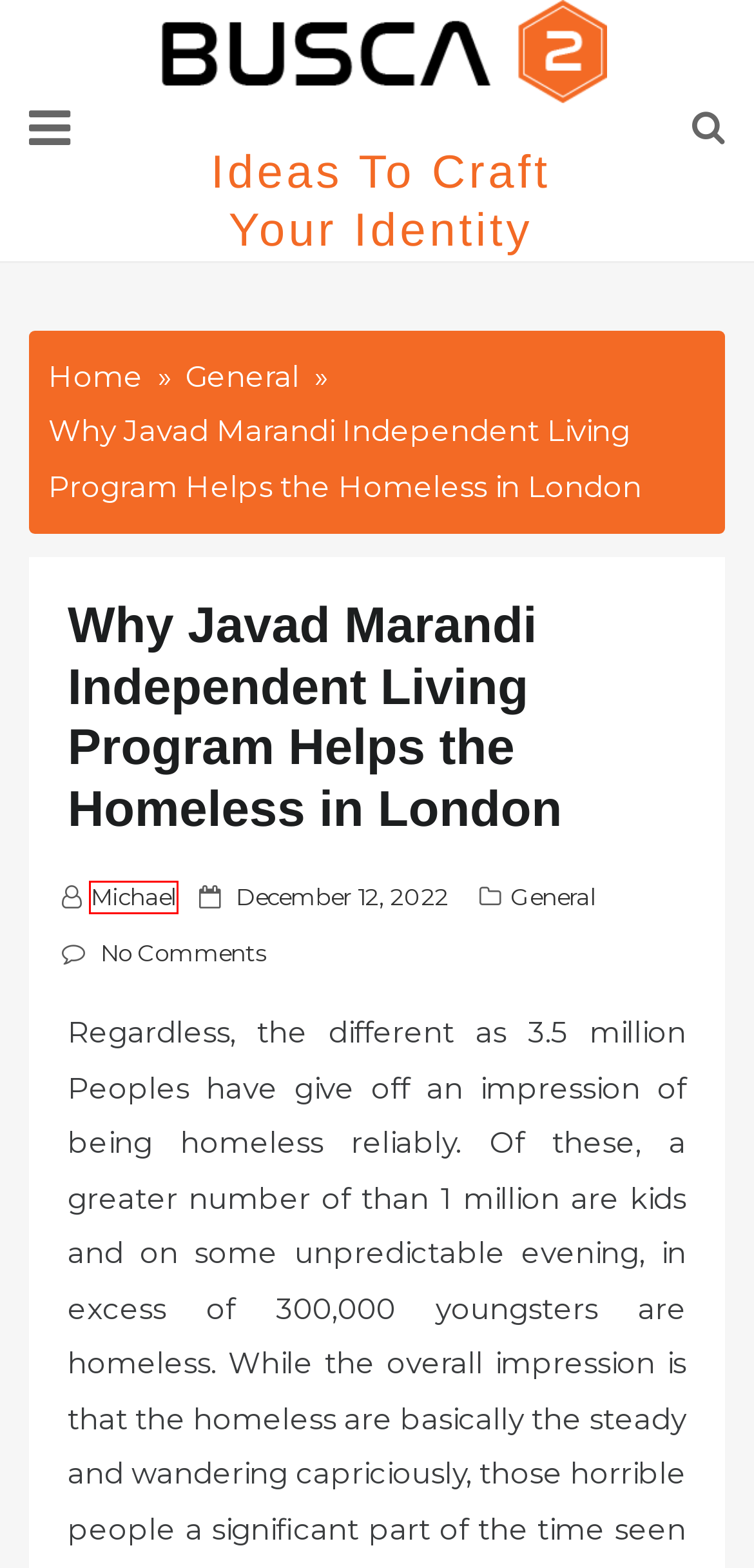You have a screenshot of a webpage where a red bounding box highlights a specific UI element. Identify the description that best matches the resulting webpage after the highlighted element is clicked. The choices are:
A. Uncategorized – Ideas To Craft Your Identity
B. Software – Ideas To Craft Your Identity
C. Michael – Ideas To Craft Your Identity
D. General – Ideas To Craft Your Identity
E. Ideas To Craft Your Identity
F. October 2020 – Ideas To Craft Your Identity
G. August 2021 – Ideas To Craft Your Identity
H. December 12, 2022 – Ideas To Craft Your Identity

C